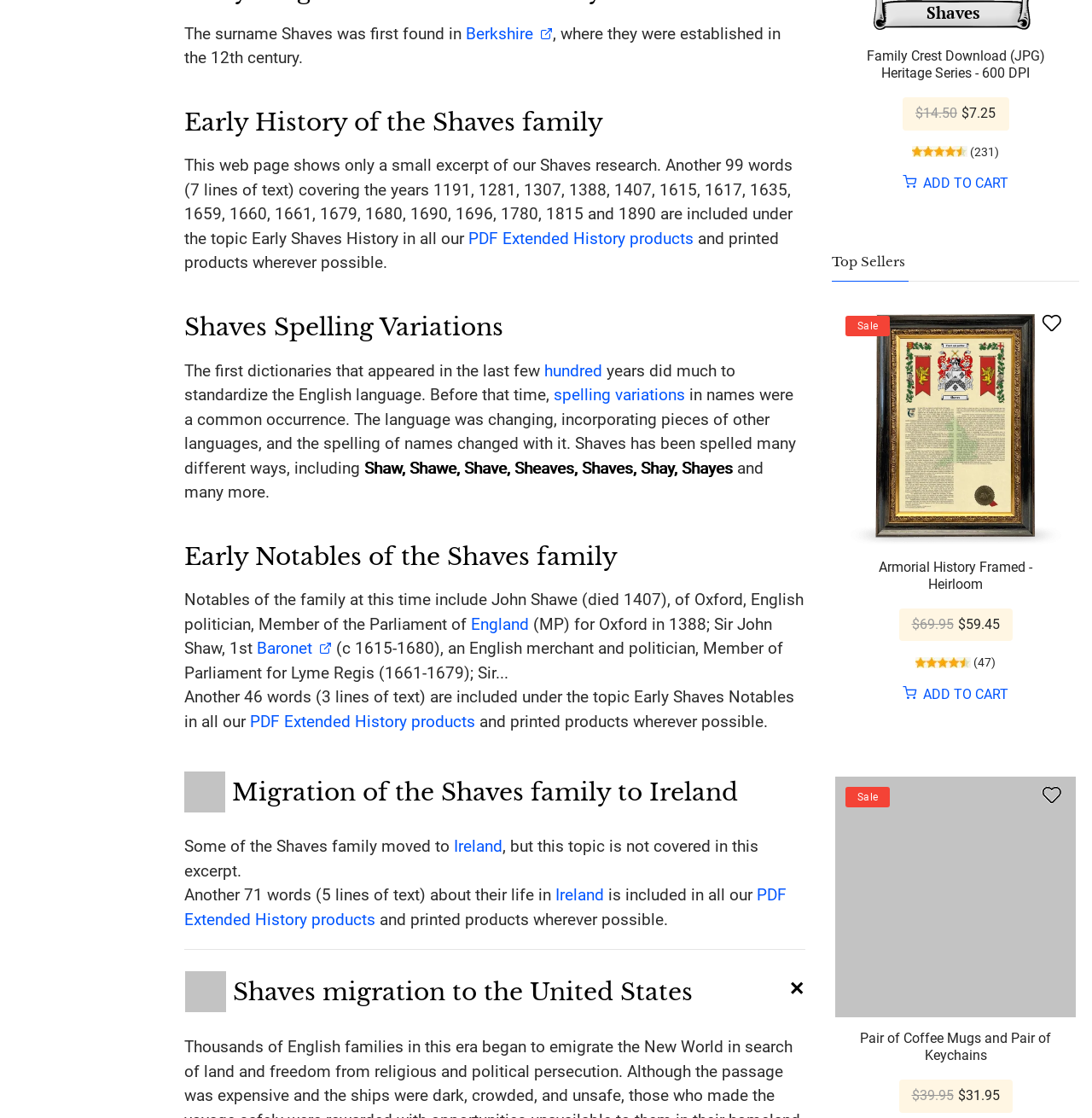Locate the bounding box of the UI element with the following description: "Armorial History Framed - Heirloom".

[0.805, 0.5, 0.945, 0.529]